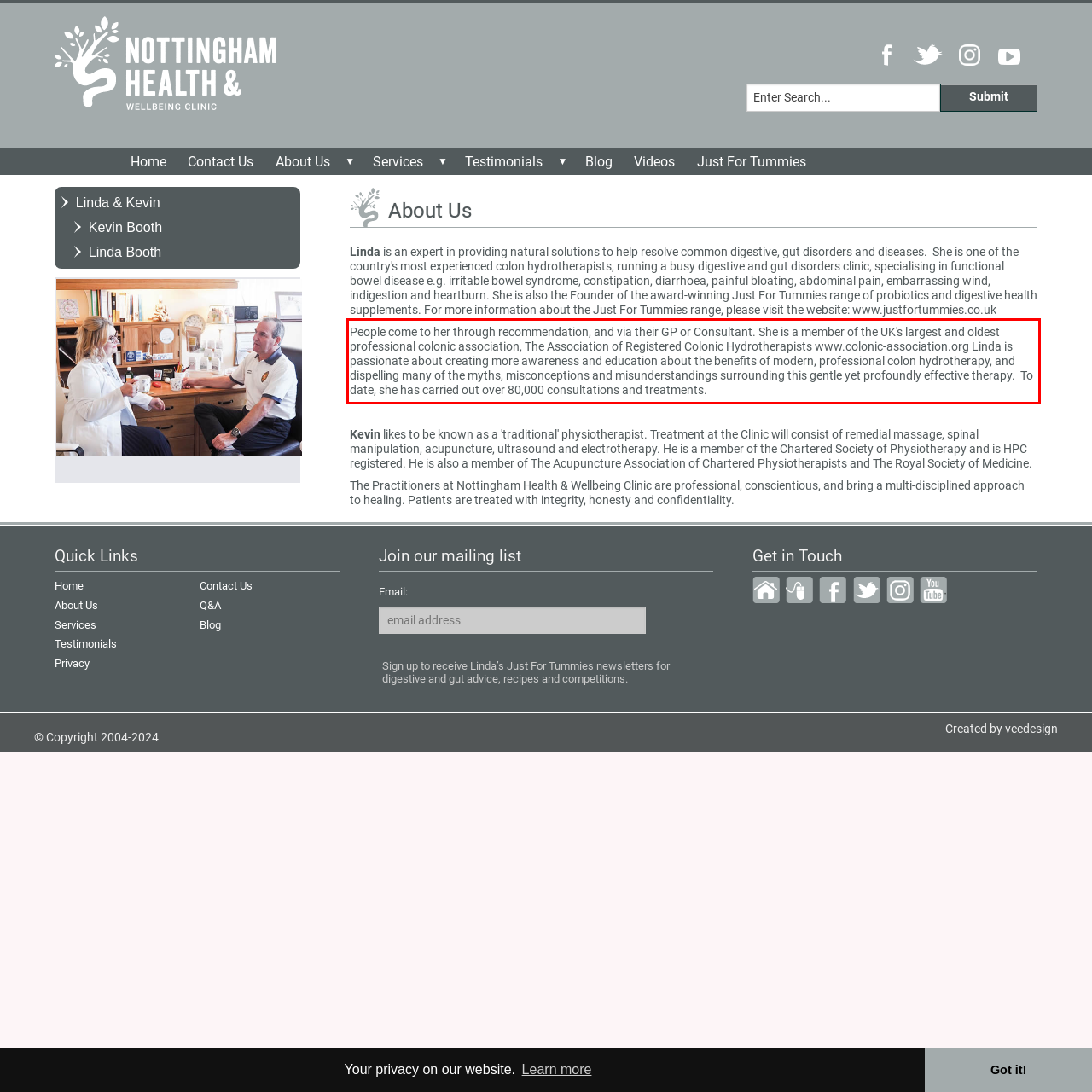Please perform OCR on the text content within the red bounding box that is highlighted in the provided webpage screenshot.

People come to her through recommendation, and via their GP or Consultant. She is a member of the UK's largest and oldest professional colonic association, The Association of Registered Colonic Hydrotherapists www.colonic-association.org Linda is passionate about creating more awareness and education about the benefits of modern, professional colon hydrotherapy, and dispelling many of the myths, misconceptions and misunderstandings surrounding this gentle yet profoundly effective therapy. To date, she has carried out over 80,000 consultations and treatments.